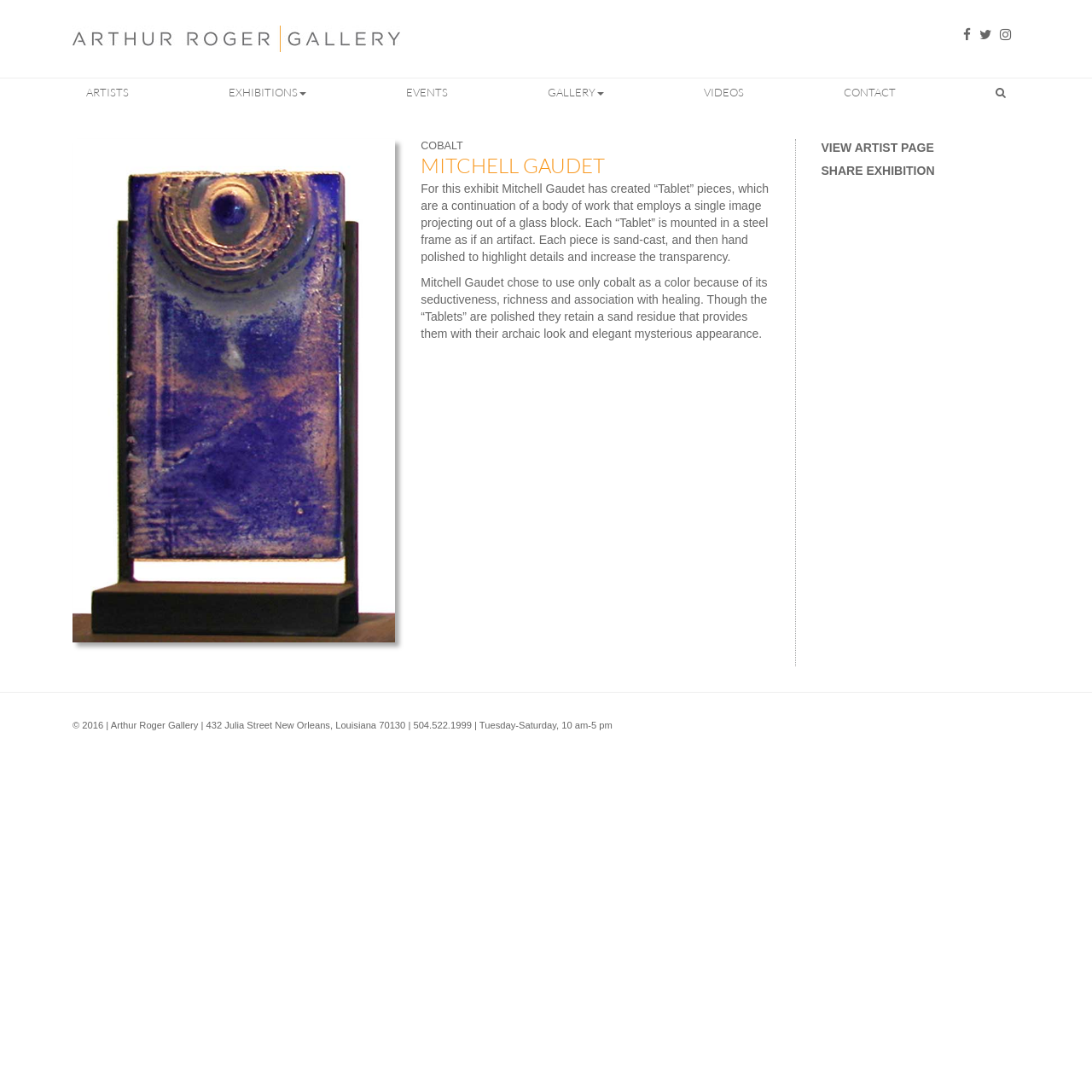Please specify the bounding box coordinates of the clickable section necessary to execute the following command: "View artist page".

[0.752, 0.129, 0.855, 0.141]